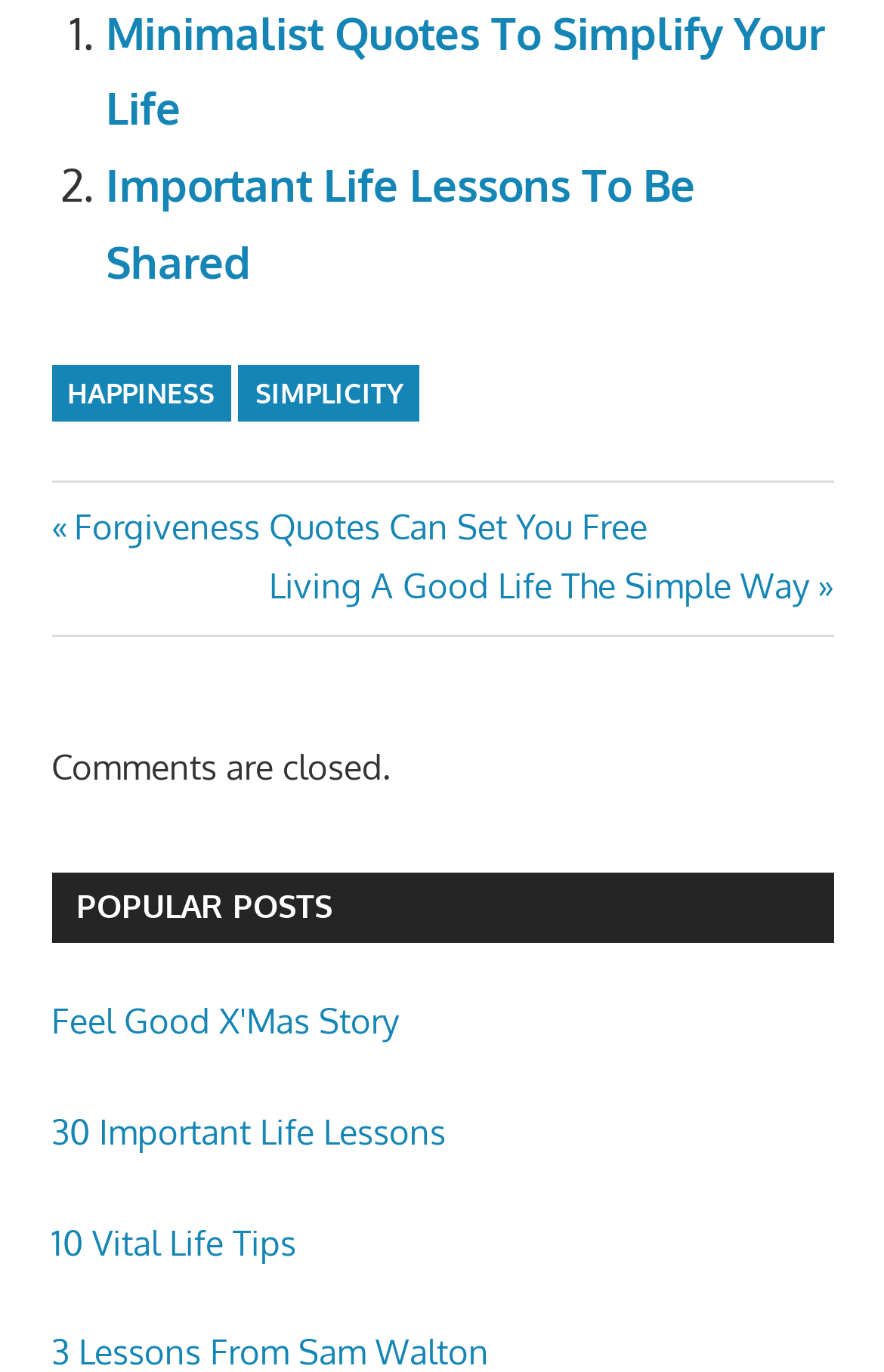How many links are there in the 'POPULAR POSTS' section?
Could you answer the question with a detailed and thorough explanation?

I counted the number of links under the 'POPULAR POSTS' section, which are 'Feel Good X'Mas Story', '30 Important Life Lessons', and '10 Vital Life Tips', totaling 3 links.